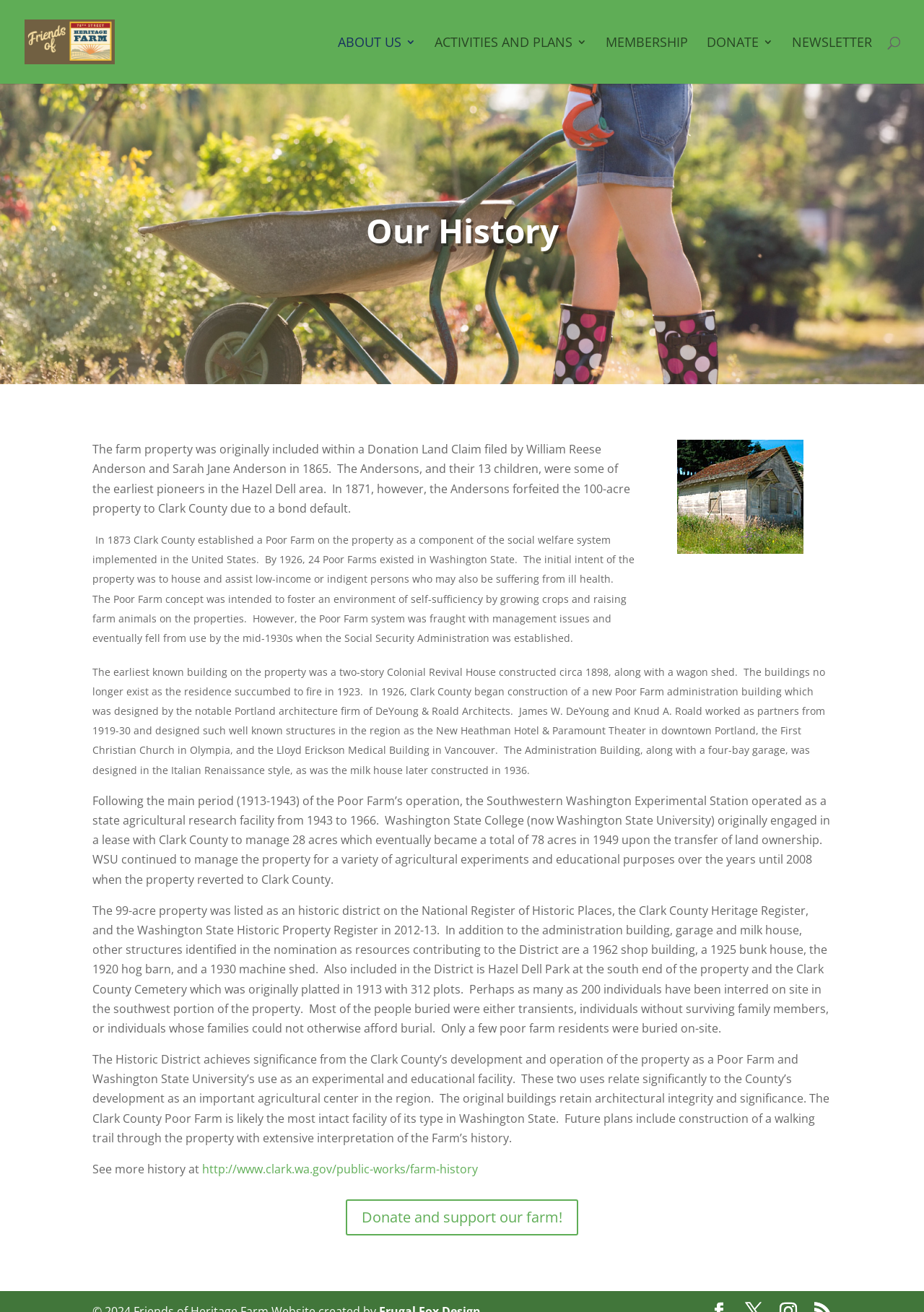Please determine the bounding box coordinates of the element to click in order to execute the following instruction: "Read more about the farm's history". The coordinates should be four float numbers between 0 and 1, specified as [left, top, right, bottom].

[0.1, 0.336, 0.682, 0.393]